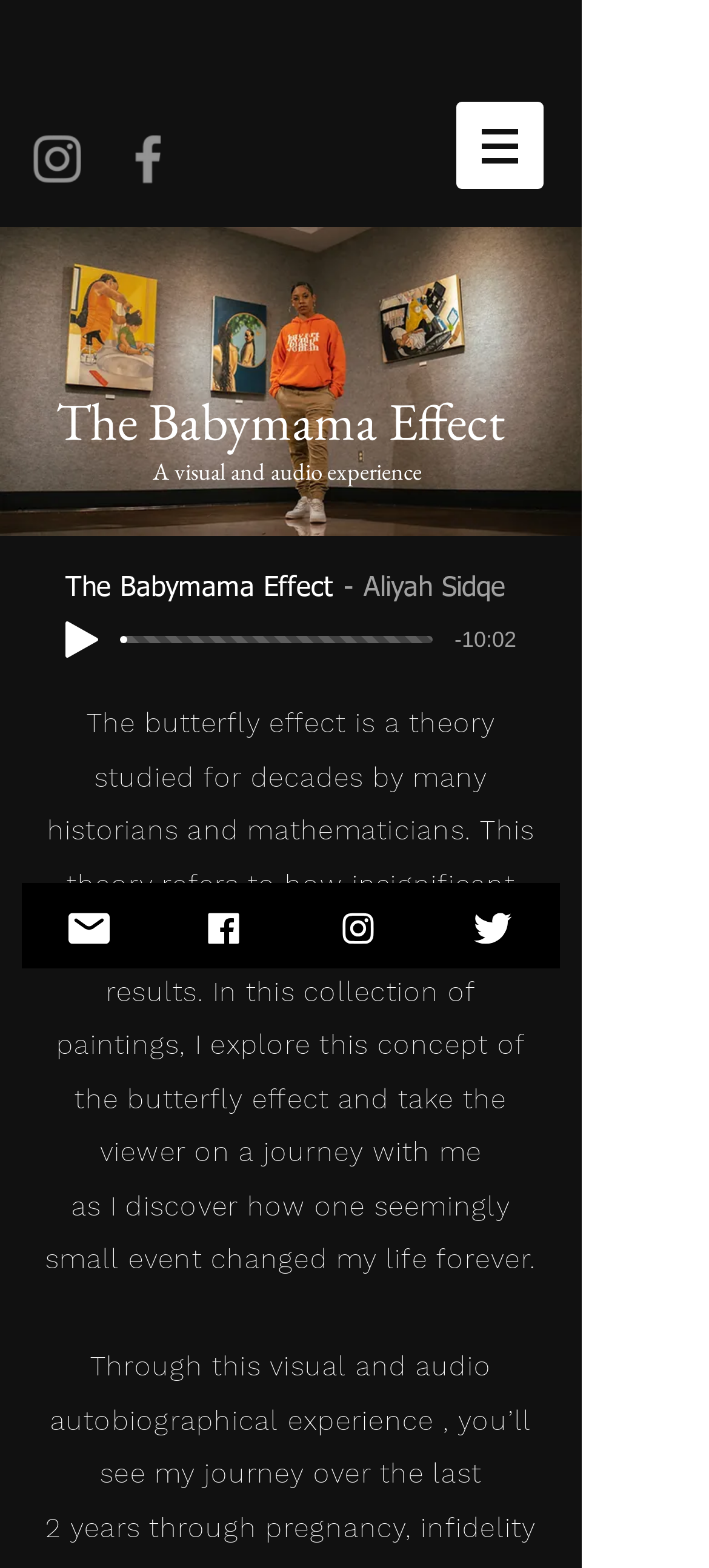Please specify the bounding box coordinates of the clickable section necessary to execute the following command: "Open Site navigation".

[0.641, 0.064, 0.769, 0.122]